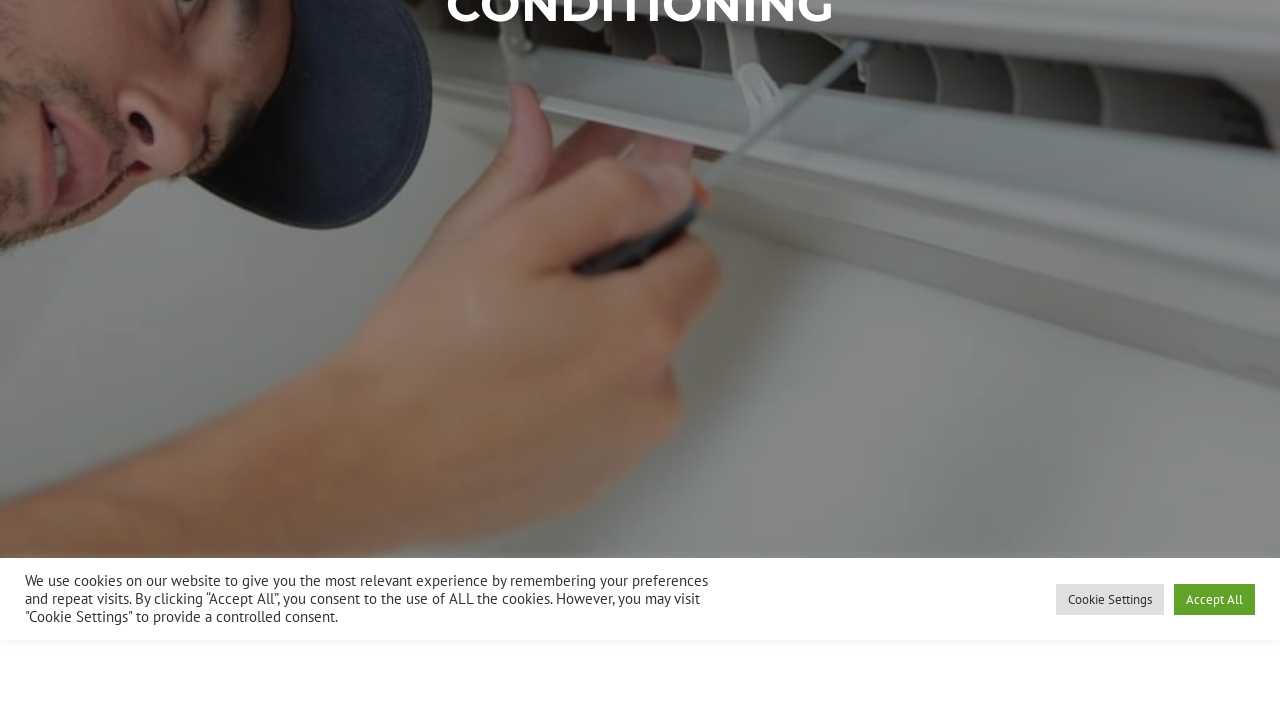Using the provided element description "Cookie Settings", determine the bounding box coordinates of the UI element.

[0.825, 0.82, 0.909, 0.863]